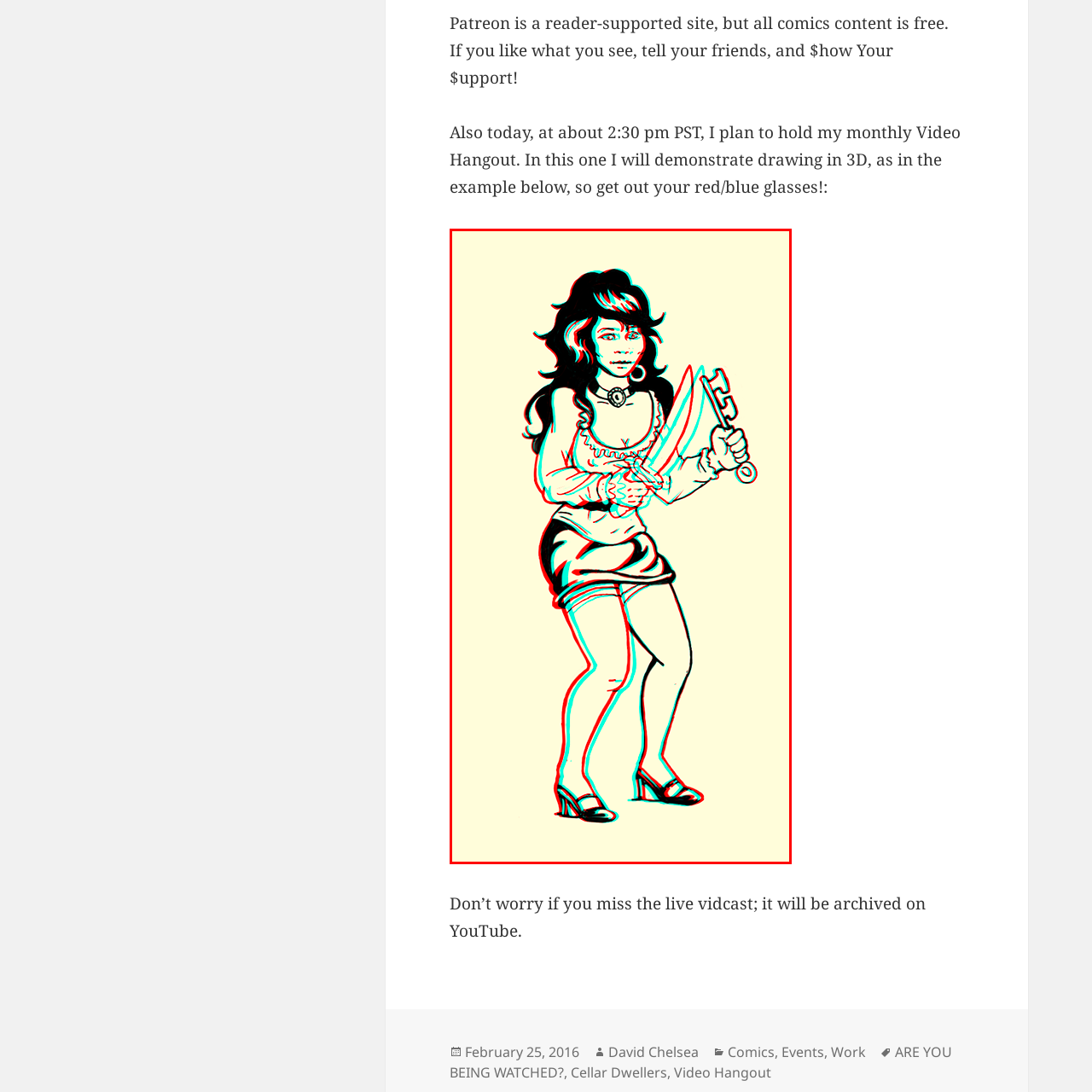Observe the image inside the red bounding box and answer briefly using a single word or phrase: What is the distinctive effect in the artwork?

Red-and-blue 3D effect